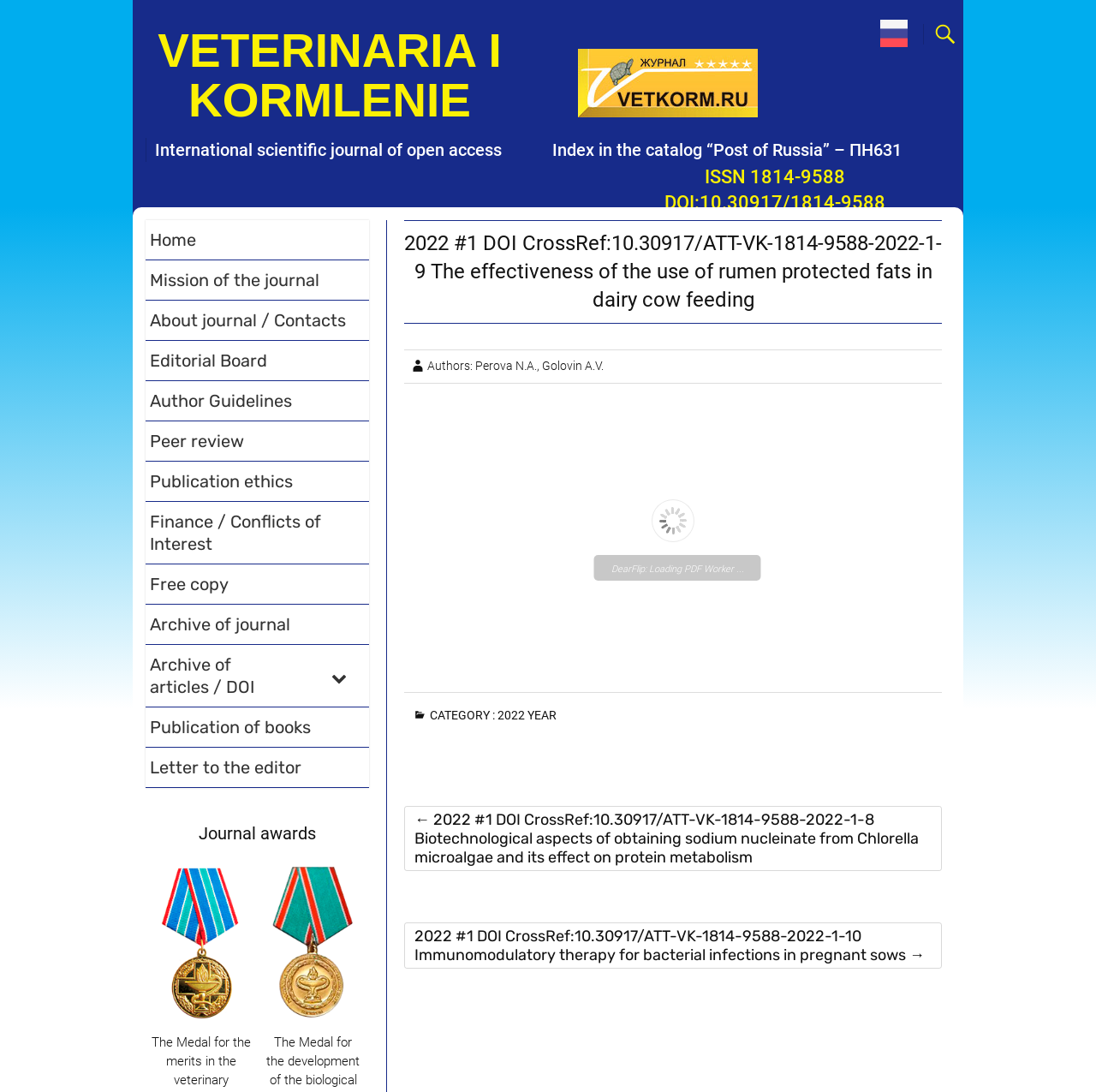Identify the bounding box coordinates for the UI element described as: "Home".

[0.133, 0.202, 0.337, 0.238]